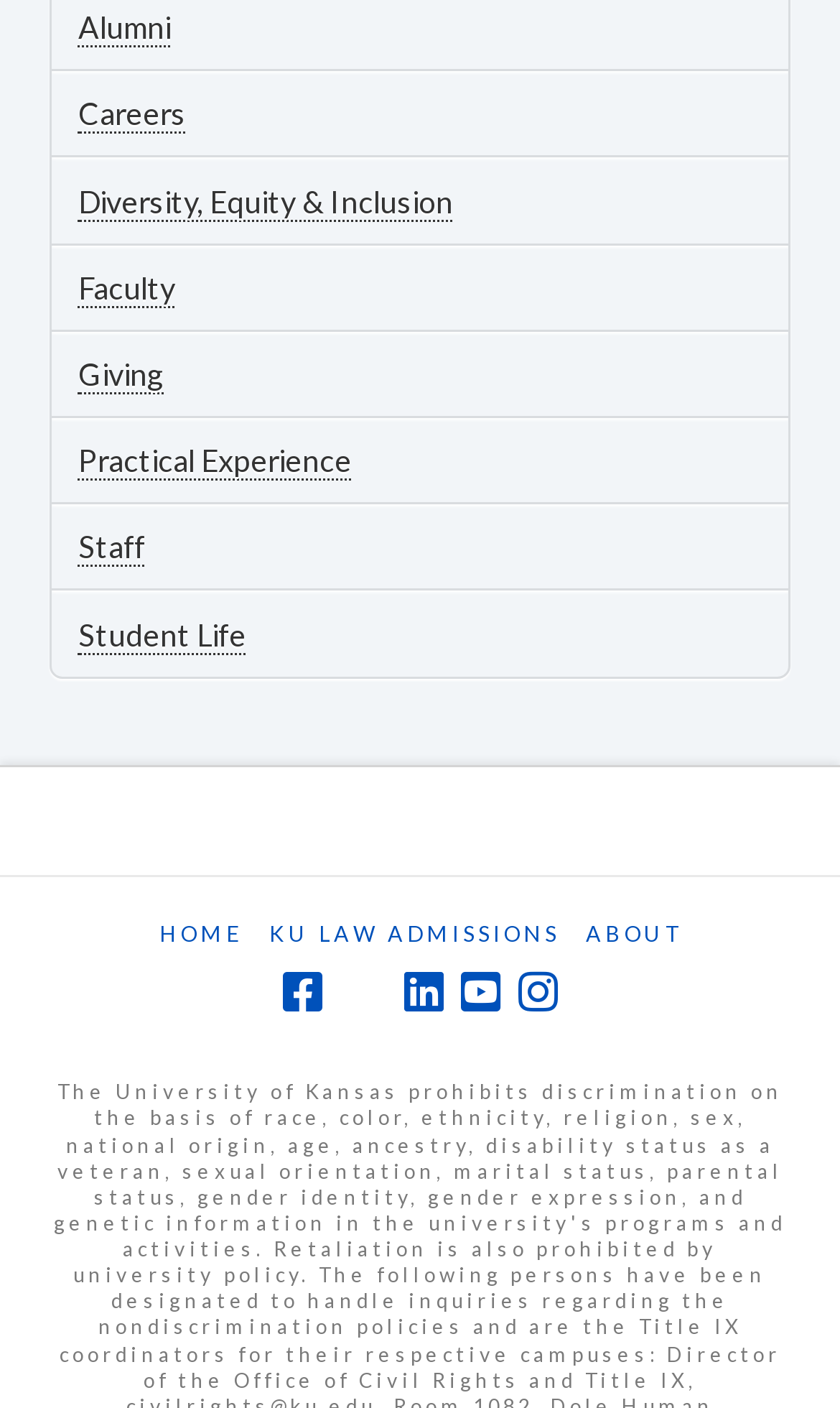Find the bounding box coordinates of the clickable region needed to perform the following instruction: "Go to KU LAW ADMISSIONS". The coordinates should be provided as four float numbers between 0 and 1, i.e., [left, top, right, bottom].

[0.321, 0.654, 0.667, 0.674]